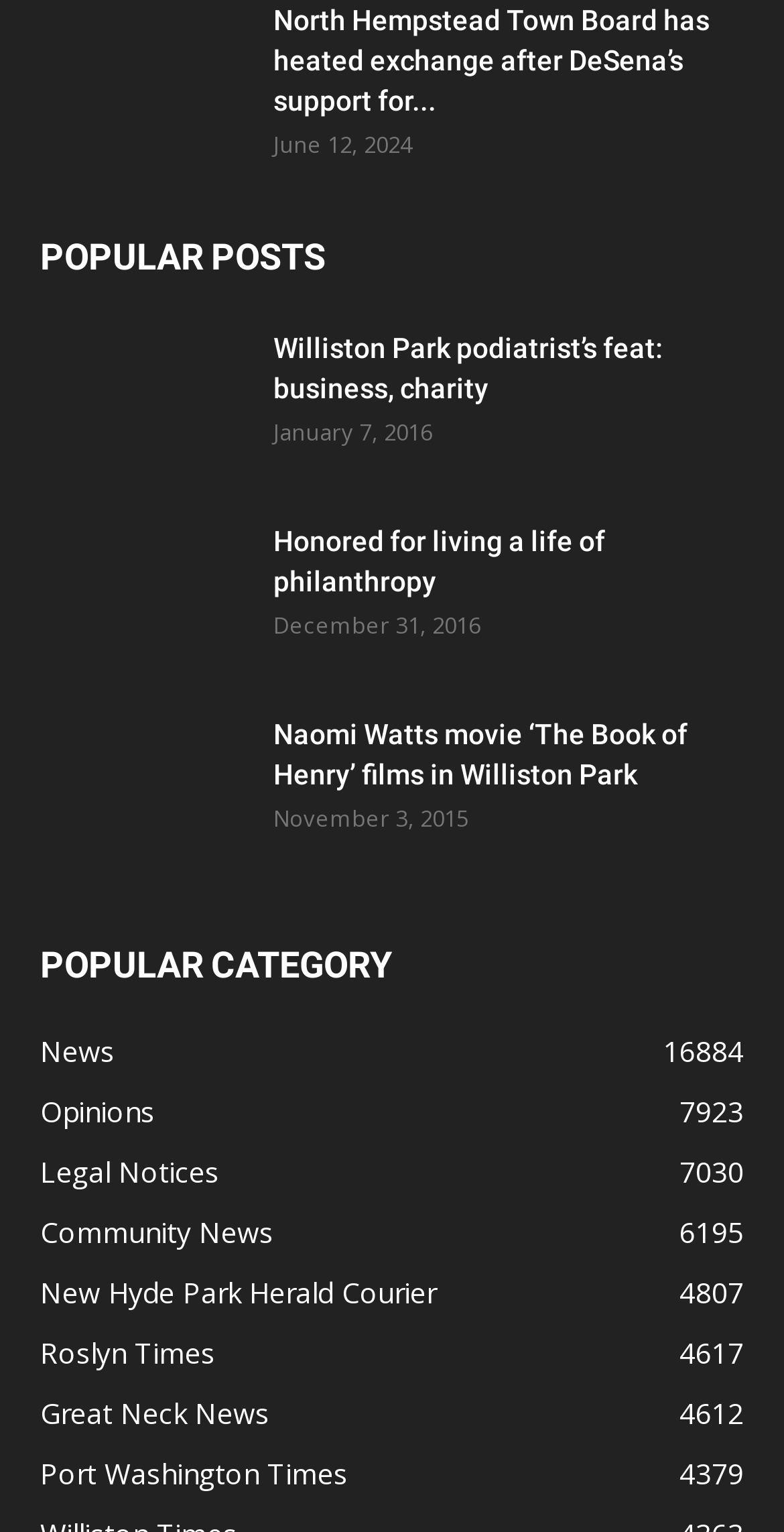Find the bounding box coordinates of the element I should click to carry out the following instruction: "View the popular post about Williston Park podiatrist".

[0.051, 0.214, 0.308, 0.306]